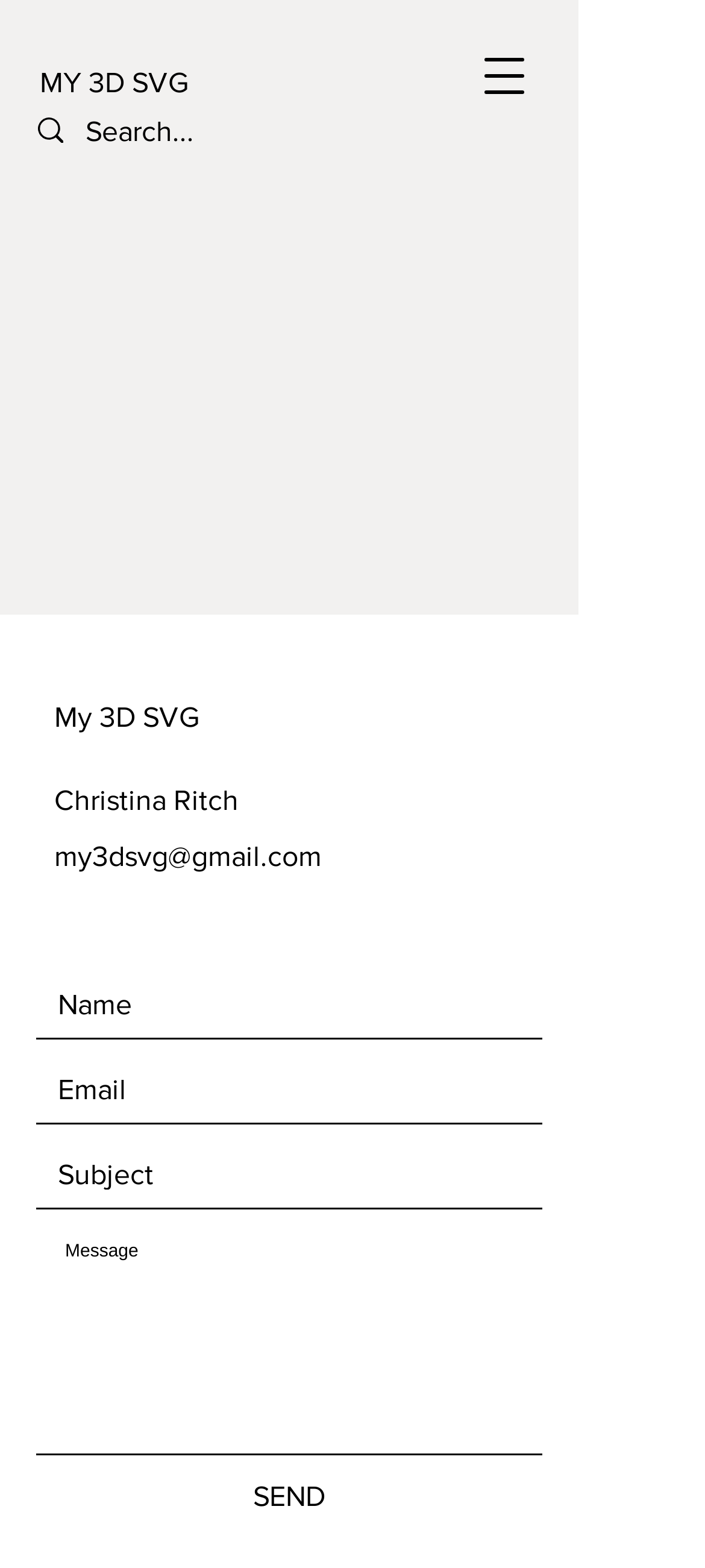Determine the bounding box coordinates of the target area to click to execute the following instruction: "Click SEND."

[0.256, 0.94, 0.564, 0.971]